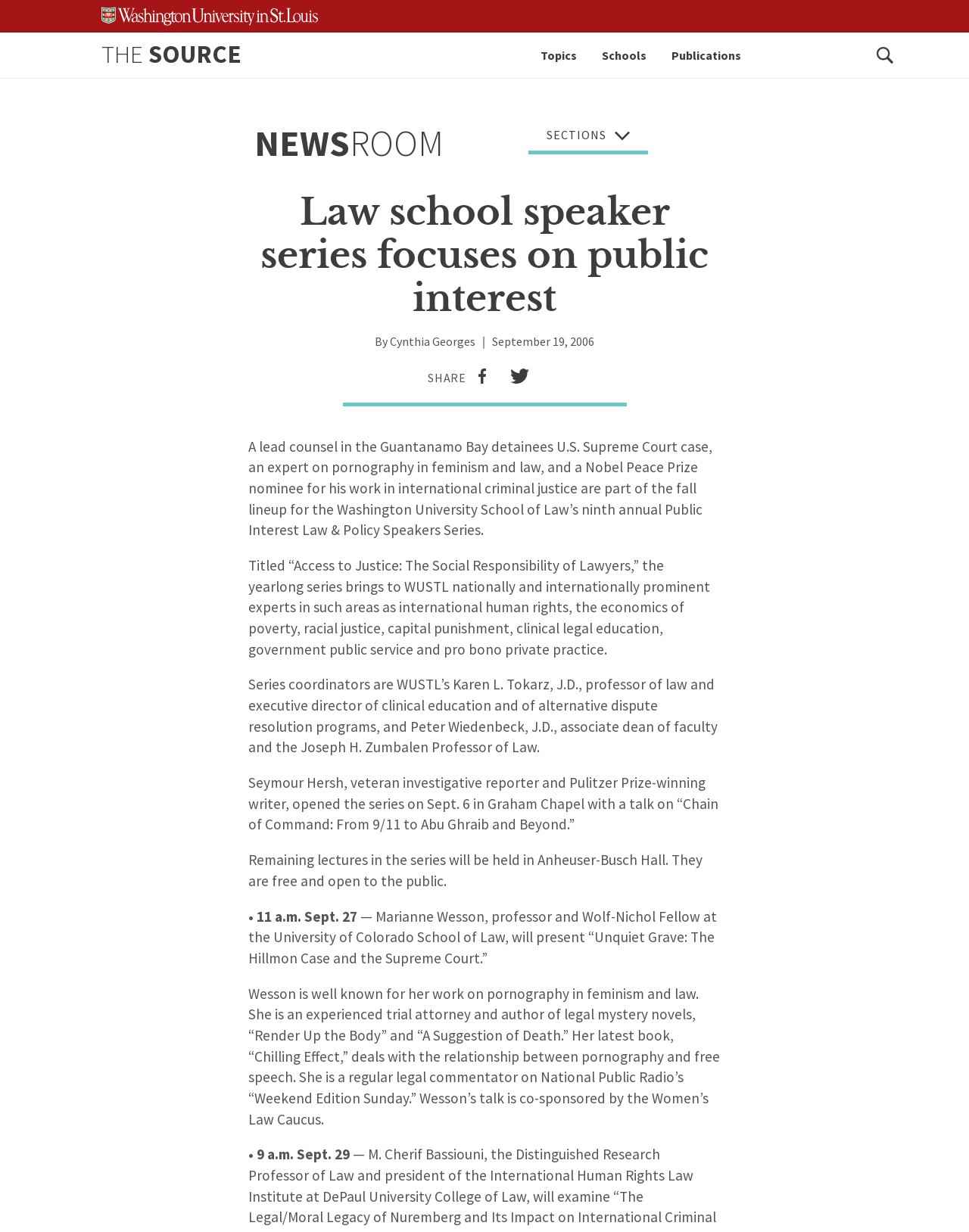Write a detailed summary of the webpage, including text, images, and layout.

The webpage is about the Washington University School of Law's Public Interest Law & Policy Speakers Series. At the top left, there is a link to skip to the content, followed by the university's logo. Below the logo, there are links to "THE SOURCE", "Topics", "Schools", and "Publications" on the top navigation bar. On the top right, there is a search button with a magnifying glass icon.

The main content of the page is divided into sections. The first section has a heading that reads "Law school speaker series focuses on public interest" and is followed by the author's name, Cynthia Georges, and the date, September 19, 2006. Below the heading, there are social media sharing links and a "SHARE" button.

The main article is divided into paragraphs, describing the speakers series, including the title "Access to Justice: The Social Responsibility of Lawyers" and the coordinators of the series. The article also mentions the speakers, including Seymour Hersh, who opened the series, and upcoming speakers, such as Marianne Wesson, who will present on "Unquiet Grave: The Hillmon Case and the Supreme Court." The article provides details about the speakers' backgrounds and topics.

At the bottom of the page, there is a list of upcoming lectures, including dates, times, and topics.